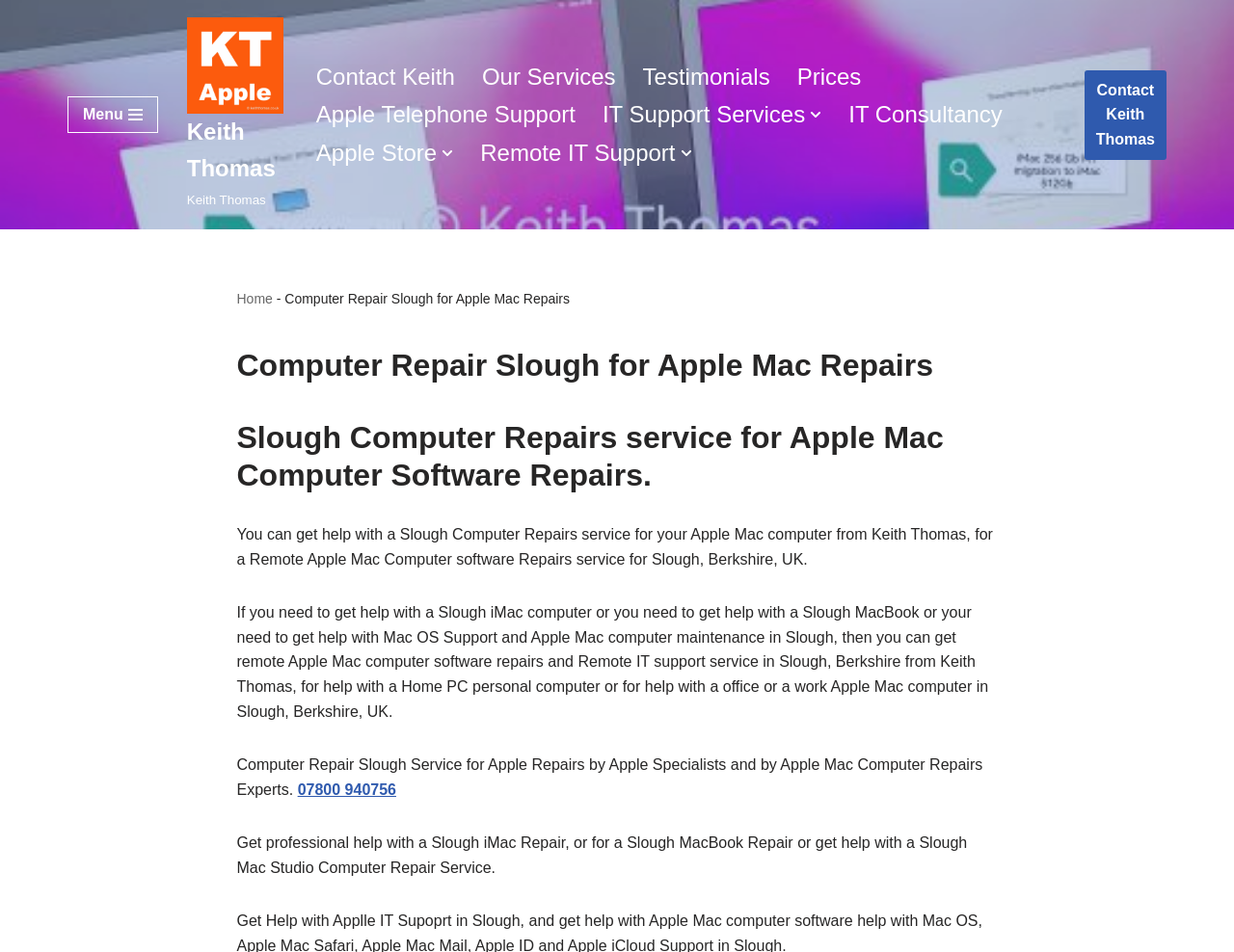Provide a thorough description of the webpage you see.

The webpage is about Computer Repair Slough Service for Apple Mac Repairs, provided by Apple Specialists and Experts. At the top-left corner, there is a "Skip to content" link. Next to it, a "Navigation Menu" button is located. On the top-right corner, the logo of Keith Thomas Apple Support Specialist is displayed, along with a link to Keith Thomas' profile.

Below the logo, a primary navigation menu is situated, containing links to "Contact Keith", "Our Services", "Testimonials", "Prices", "Apple Telephone Support", "IT Support Services", "IT Consultancy", "Apple Store", and "Remote IT Support". Some of these links have dropdown menus, indicated by a "Dropdown" image.

On the bottom-left side, a "Contact Keith Thomas" link is placed. Above it, a breadcrumbs navigation menu is displayed, showing the current page's location as "Home > Computer Repair Slough for Apple Mac Repairs".

The main content of the webpage is divided into several sections. The first section has a heading "Computer Repair Slough for Apple Mac Repairs" and describes the service provided by Keith Thomas. The second section has a heading "Slough Computer Repairs service for Apple Mac Computer Software Repairs" and explains the types of repairs offered. The following sections provide more details about the services, including remote Apple Mac computer software repairs and IT support services.

At the bottom of the page, a phone number "07800 940756" is displayed, along with a call-to-action to get professional help with Slough iMac, MacBook, or Mac Studio Computer Repair Services.